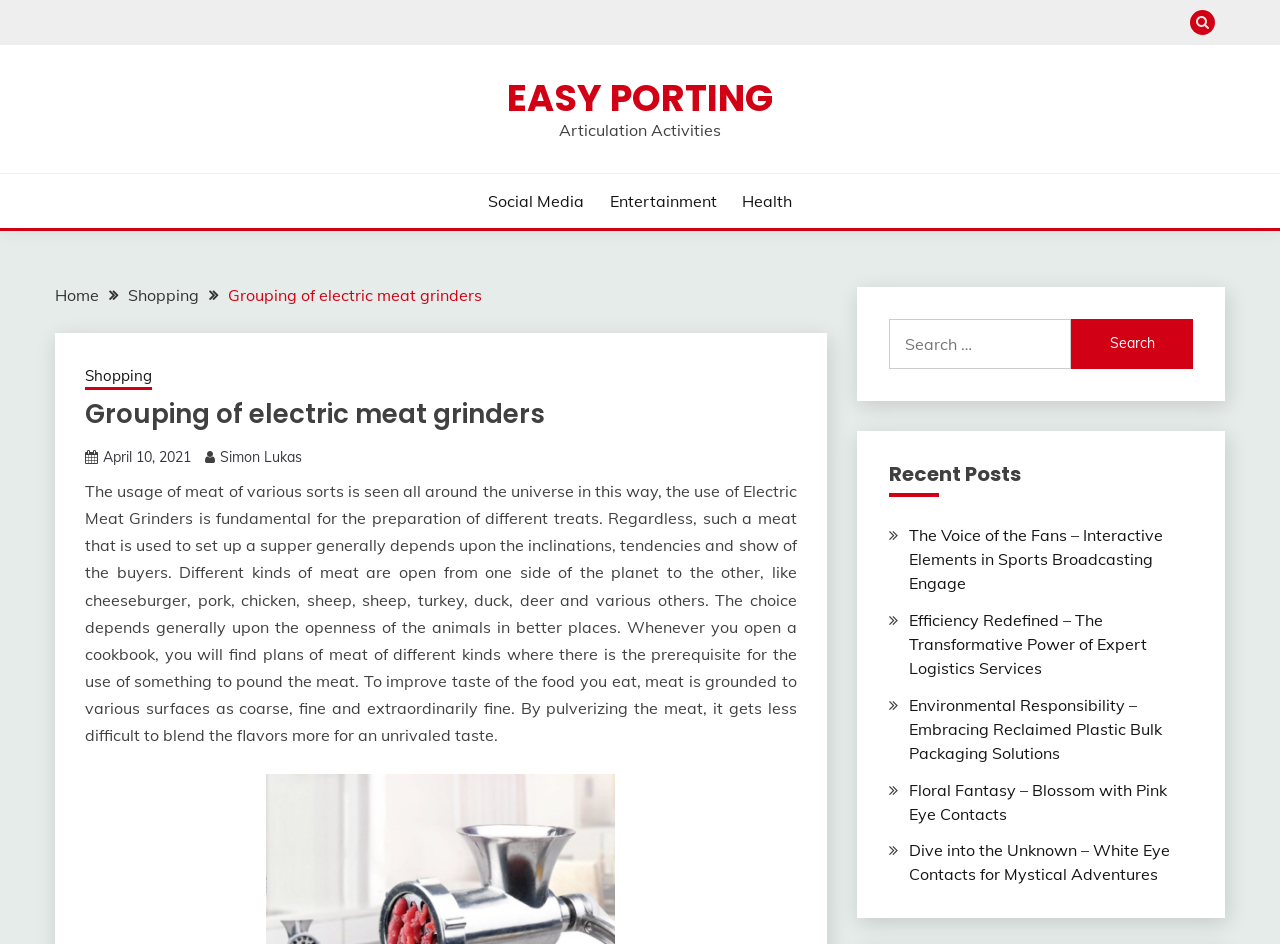Determine the bounding box coordinates of the section I need to click to execute the following instruction: "Go to the Home page". Provide the coordinates as four float numbers between 0 and 1, i.e., [left, top, right, bottom].

[0.043, 0.302, 0.077, 0.323]